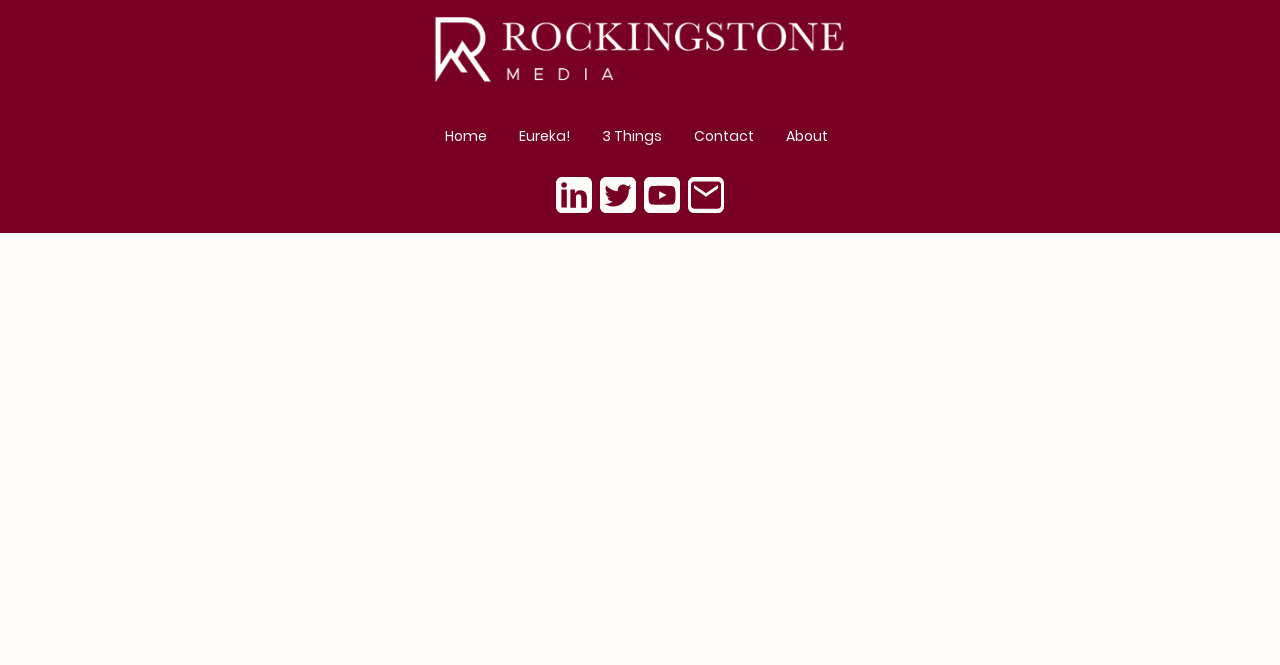Provide an in-depth caption for the contents of the webpage.

The webpage is about David Sandstrom, with a prominent link at the top center of the page. Below this link, there is a navigation menu with five links: "Home", "Eureka!", "3 Things", "Contact", and "About", arranged horizontally from left to right. 

Further down, there are four links with corresponding images, arranged horizontally from left to right, each taking about a quarter of the page width. The images are positioned above the links.